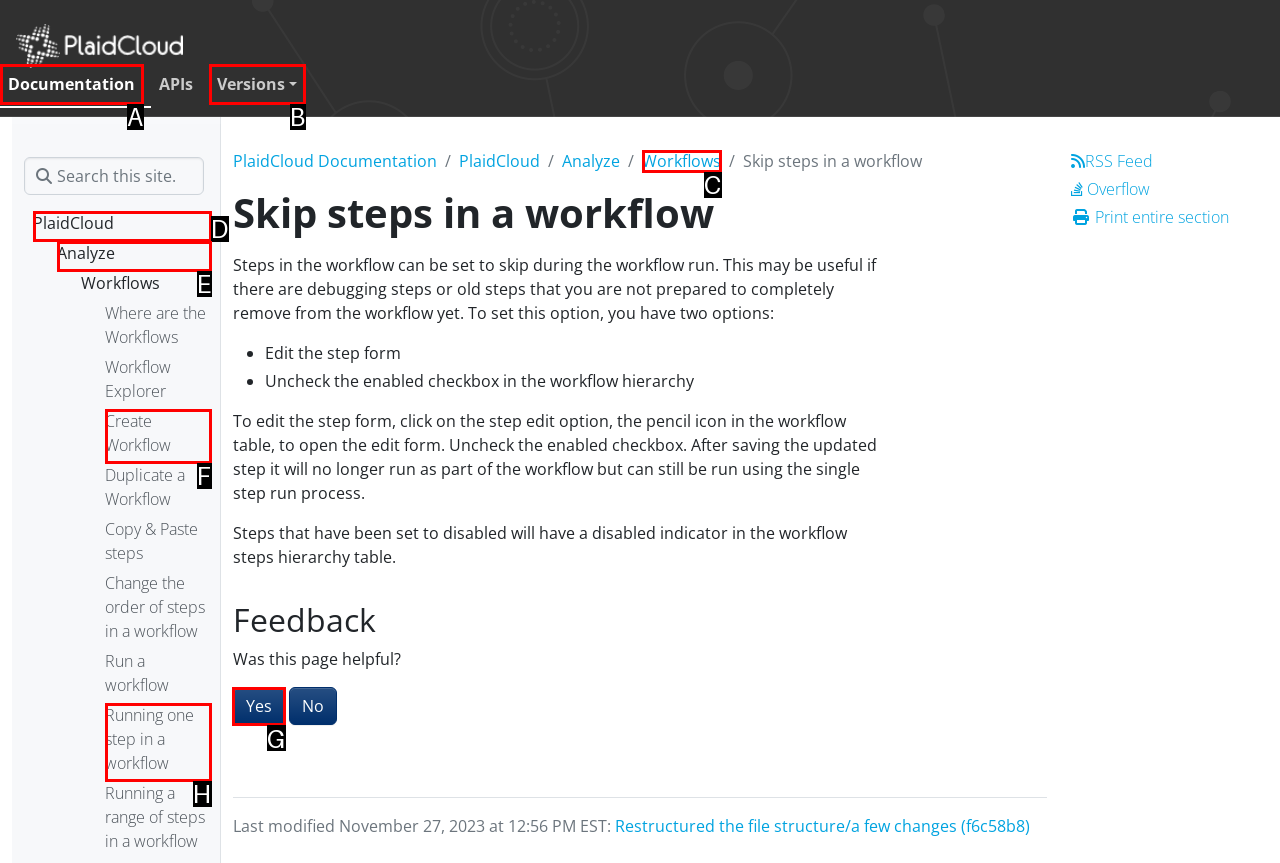To perform the task "Click the 'House on the Hill Museum' link", which UI element's letter should you select? Provide the letter directly.

None